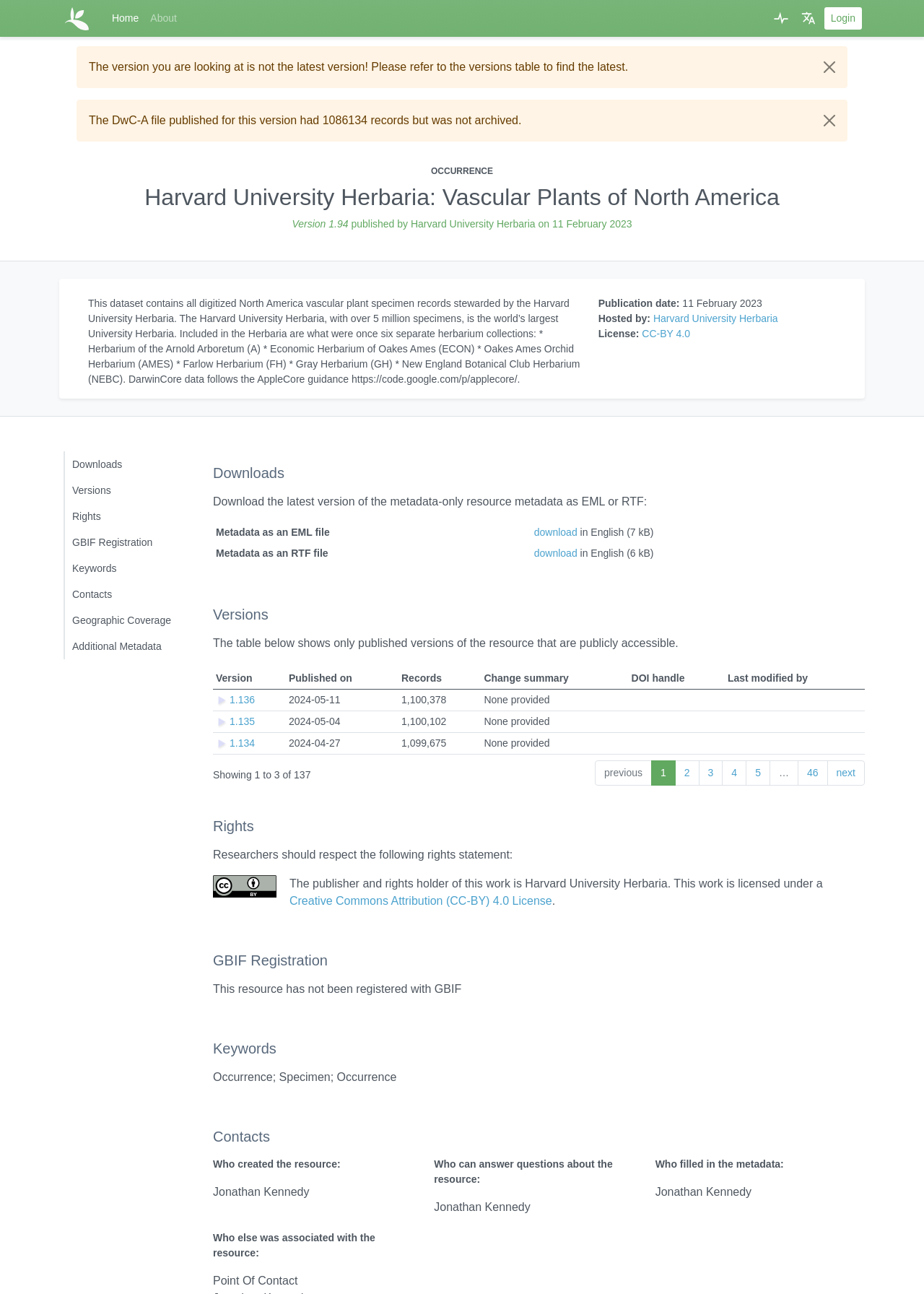Identify the bounding box for the UI element described as: "1.134". Ensure the coordinates are four float numbers between 0 and 1, formatted as [left, top, right, bottom].

[0.248, 0.57, 0.276, 0.579]